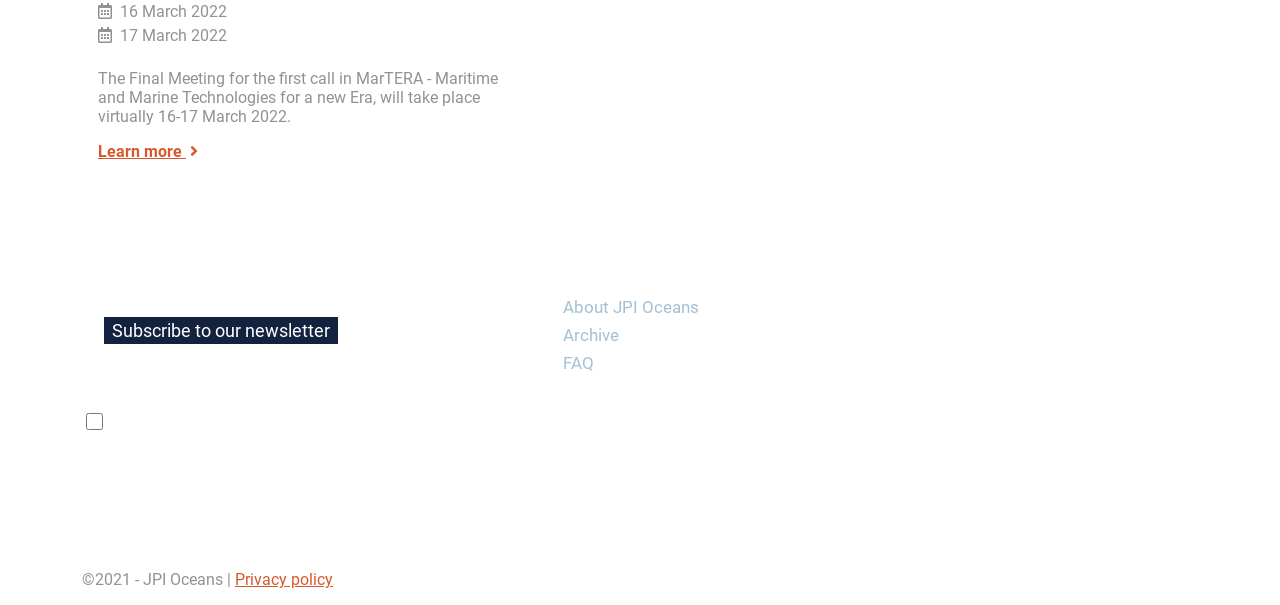Highlight the bounding box coordinates of the element that should be clicked to carry out the following instruction: "Visit the About JPI Oceans page". The coordinates must be given as four float numbers ranging from 0 to 1, i.e., [left, top, right, bottom].

[0.44, 0.491, 0.546, 0.524]